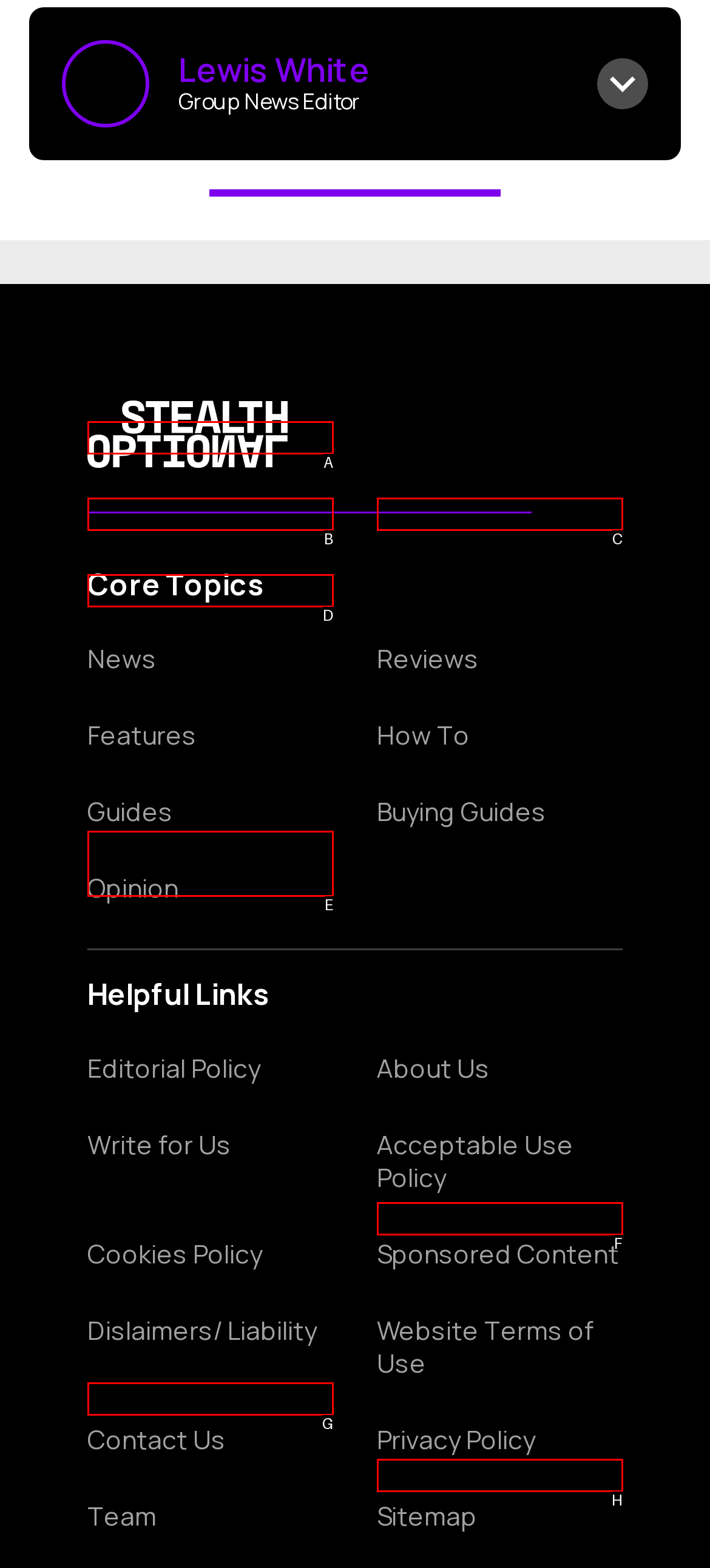Match the HTML element to the description: Write for Us. Answer with the letter of the correct option from the provided choices.

E